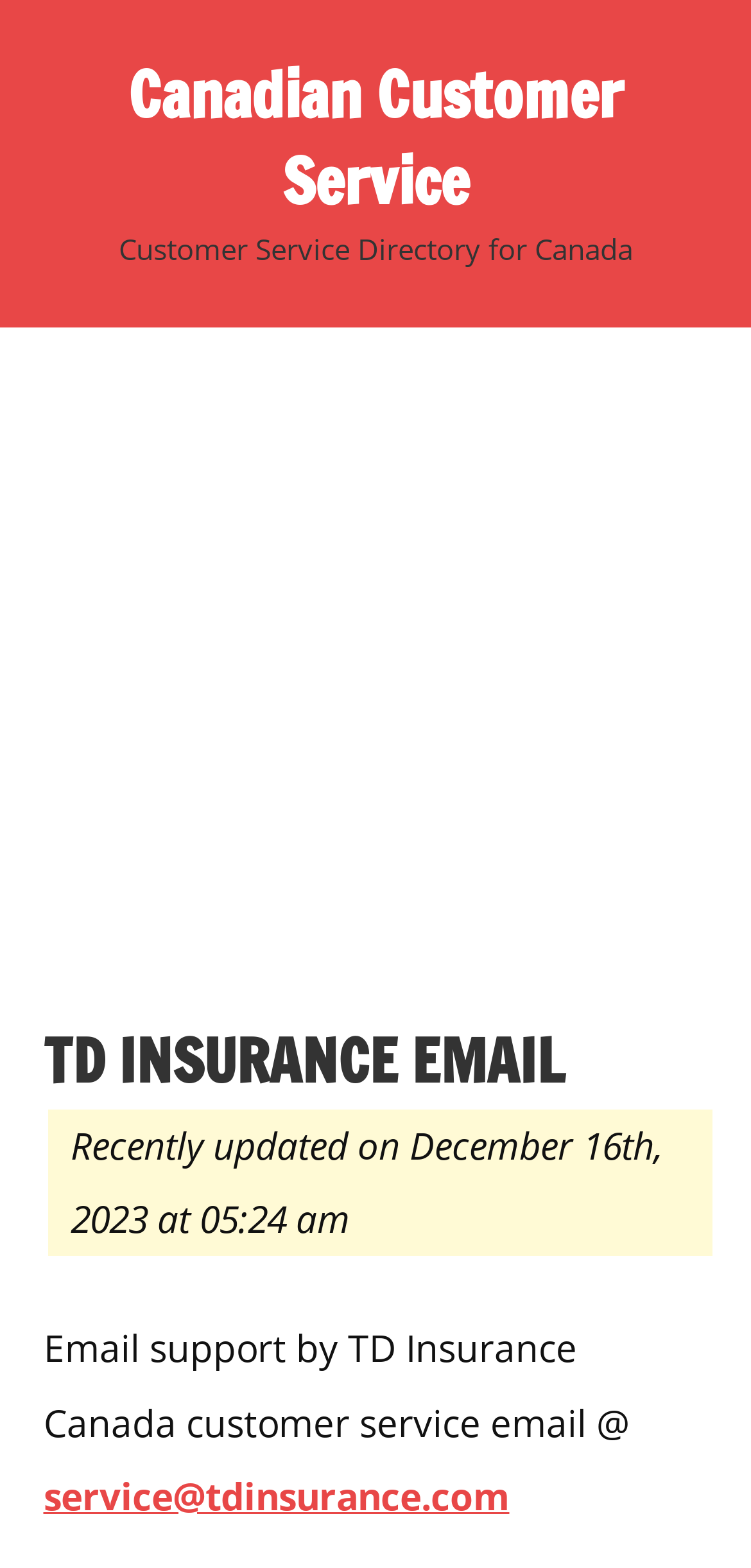How many links are there on the webpage?
Please elaborate on the answer to the question with detailed information.

I counted the number of link elements on the webpage and found two links: one is 'Canadian Customer Service' and the other is the customer service email address 'service@tdinsurance.com'.